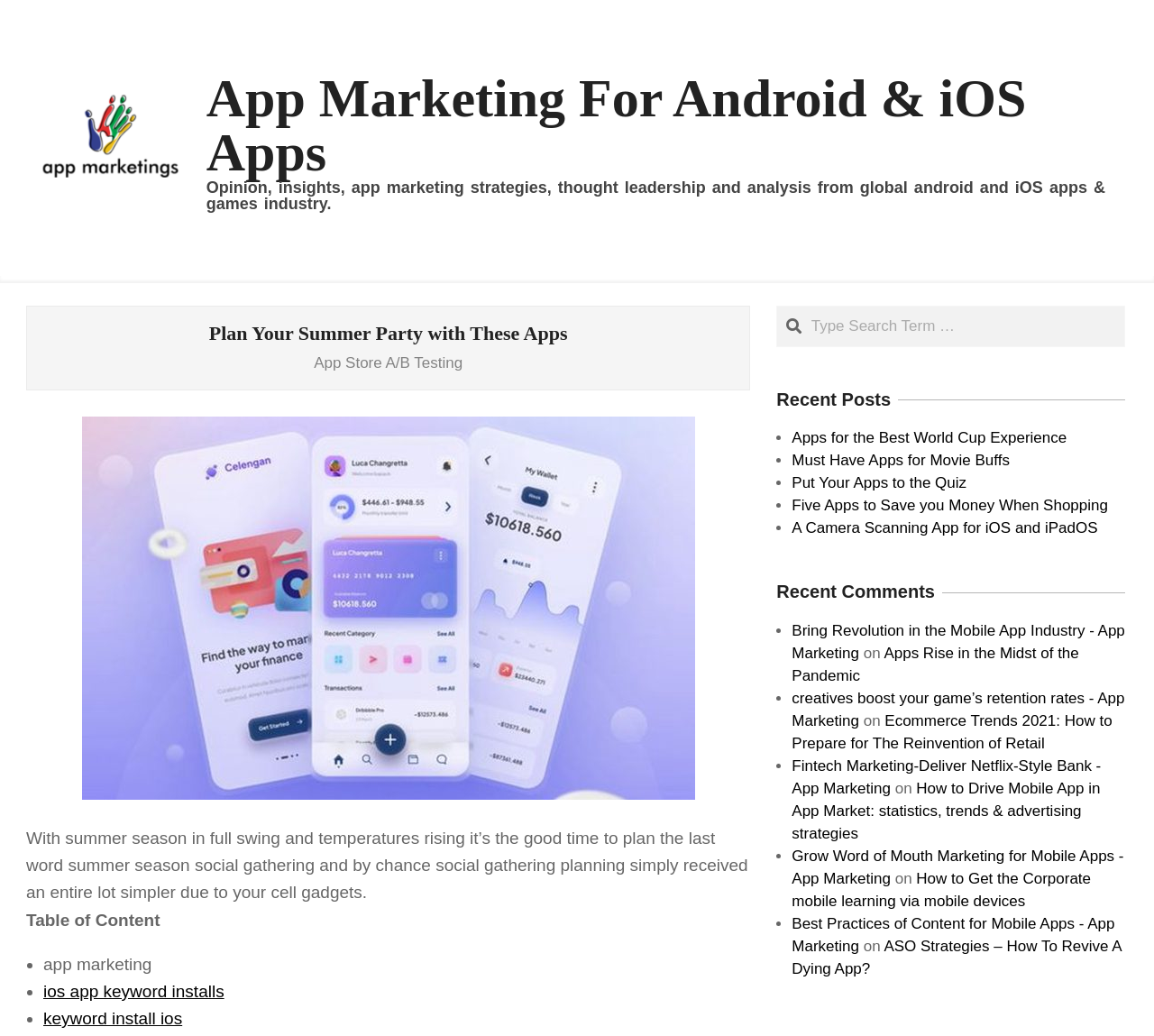What is the logo of the website?
Analyze the screenshot and provide a detailed answer to the question.

The logo of the website is 'App Marketing' which can be found at the top left corner of the webpage, inside a link element with a bounding box coordinate of [0.023, 0.127, 0.167, 0.144].